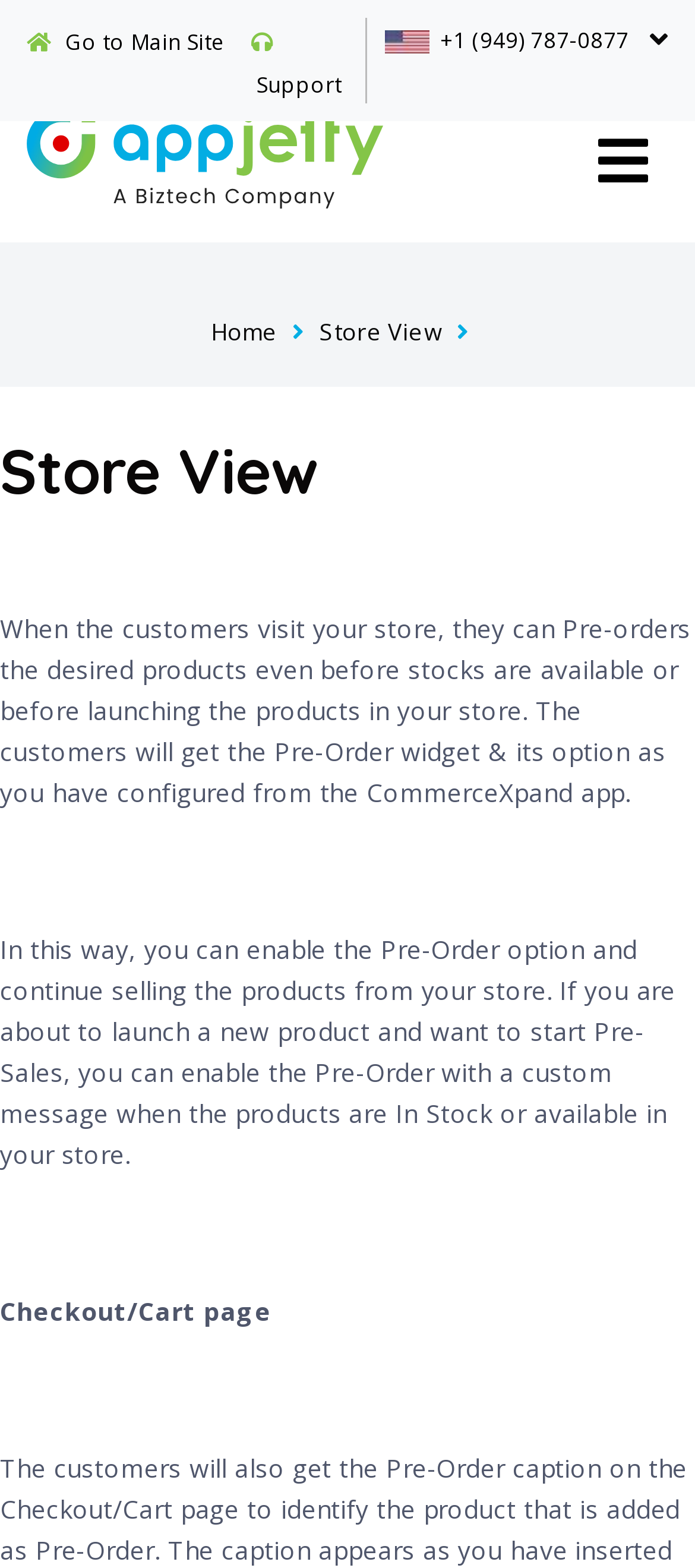Respond to the question below with a single word or phrase: What is the phone number on the webpage?

+1 (949) 787-0877